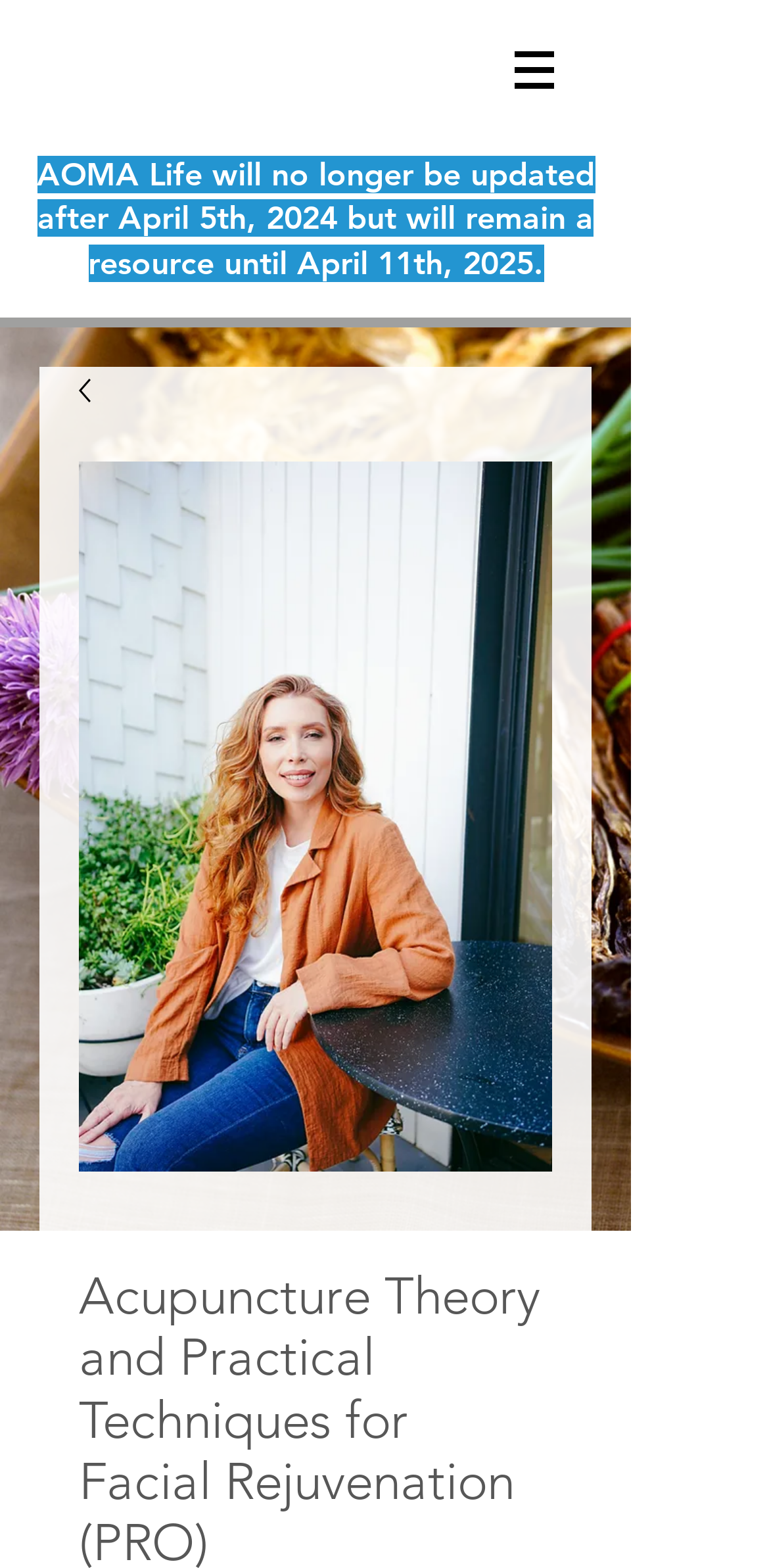From the details in the image, provide a thorough response to the question: Is the link '' a internal link?

I found a link element with an empty string as its text. Although I cannot determine the exact URL of the link, I can infer that it is not an internal link because it does not have a '#' symbol, which is typically used for internal links.